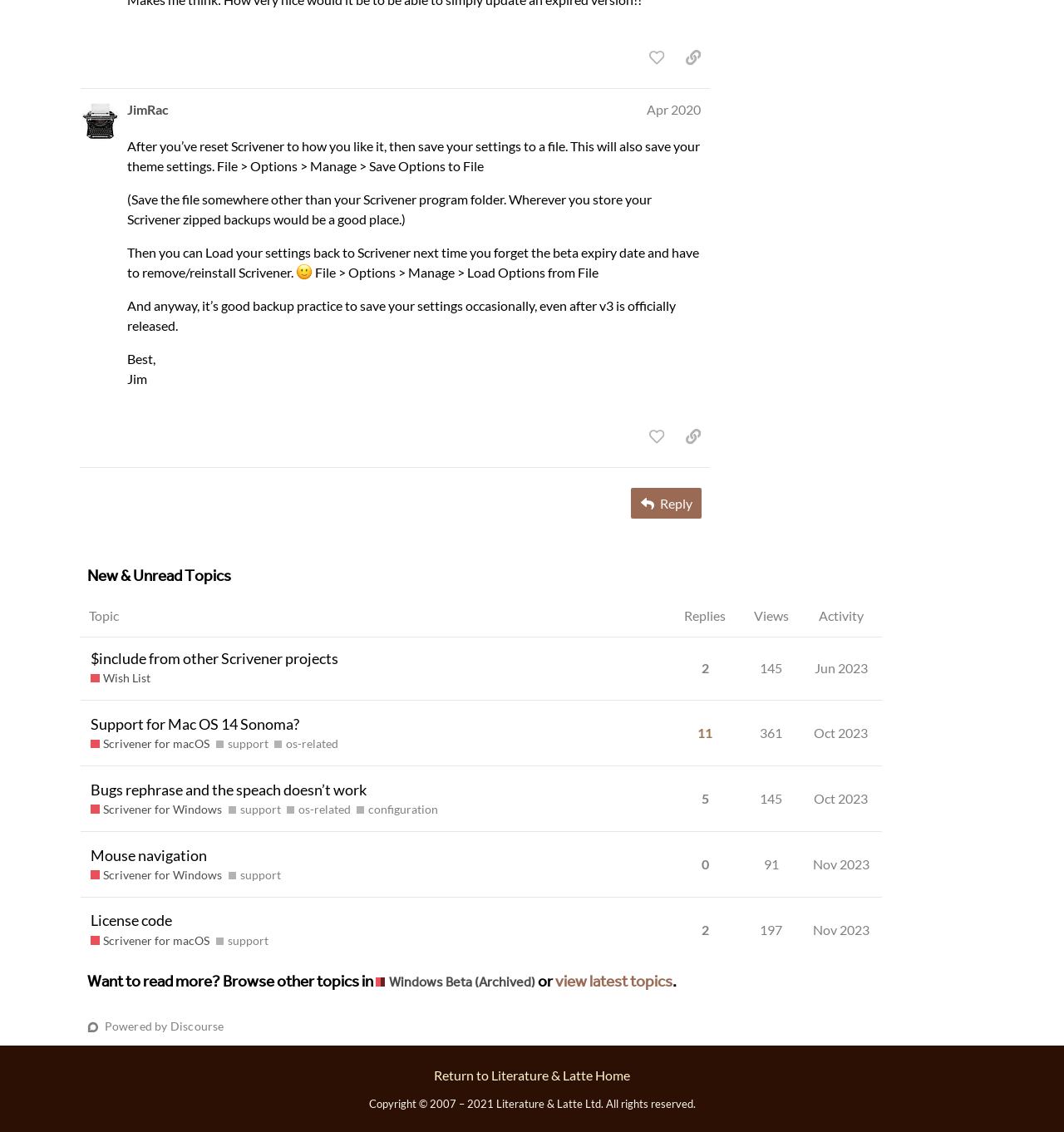From the given element description: "$include from other Scrivener projects", find the bounding box for the UI element. Provide the coordinates as four float numbers between 0 and 1, in the order [left, top, right, bottom].

[0.085, 0.562, 0.318, 0.601]